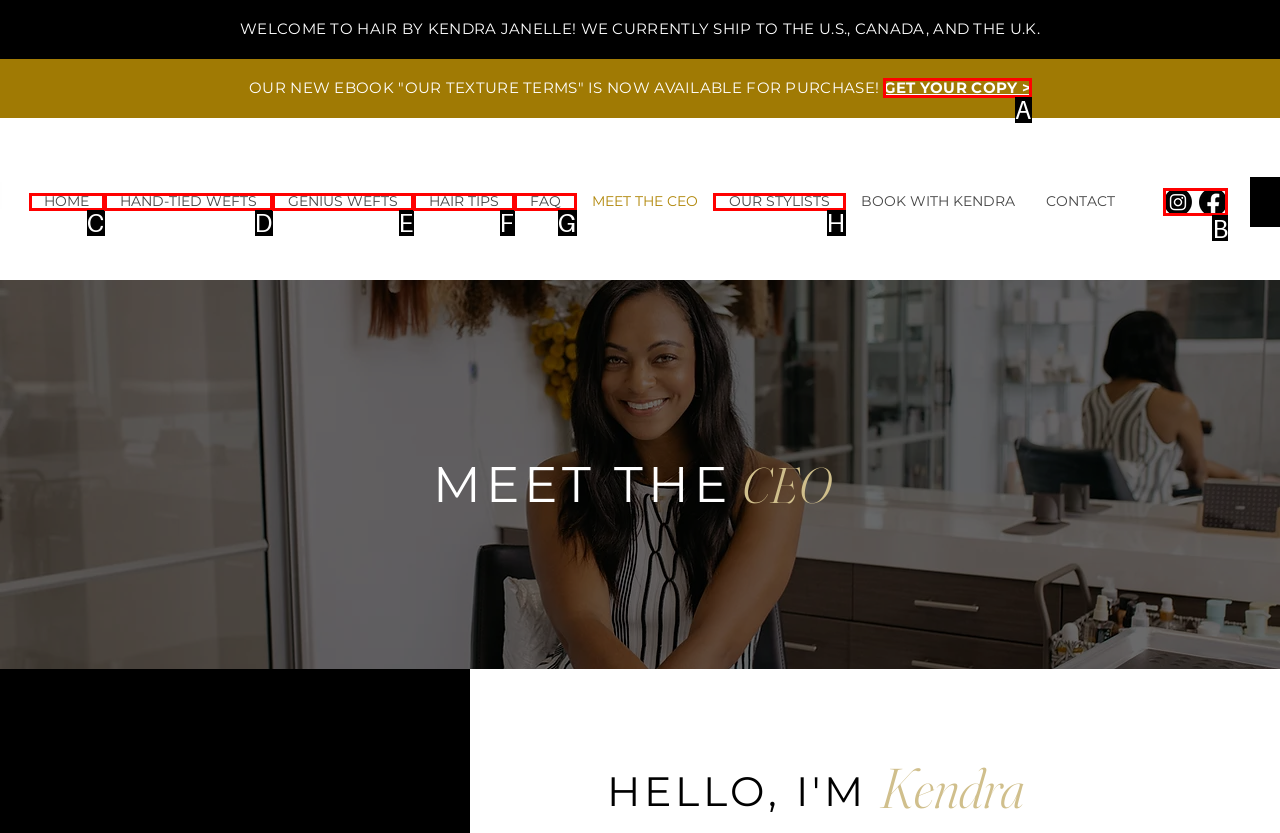Identify the appropriate choice to fulfill this task: View social media profiles
Respond with the letter corresponding to the correct option.

B